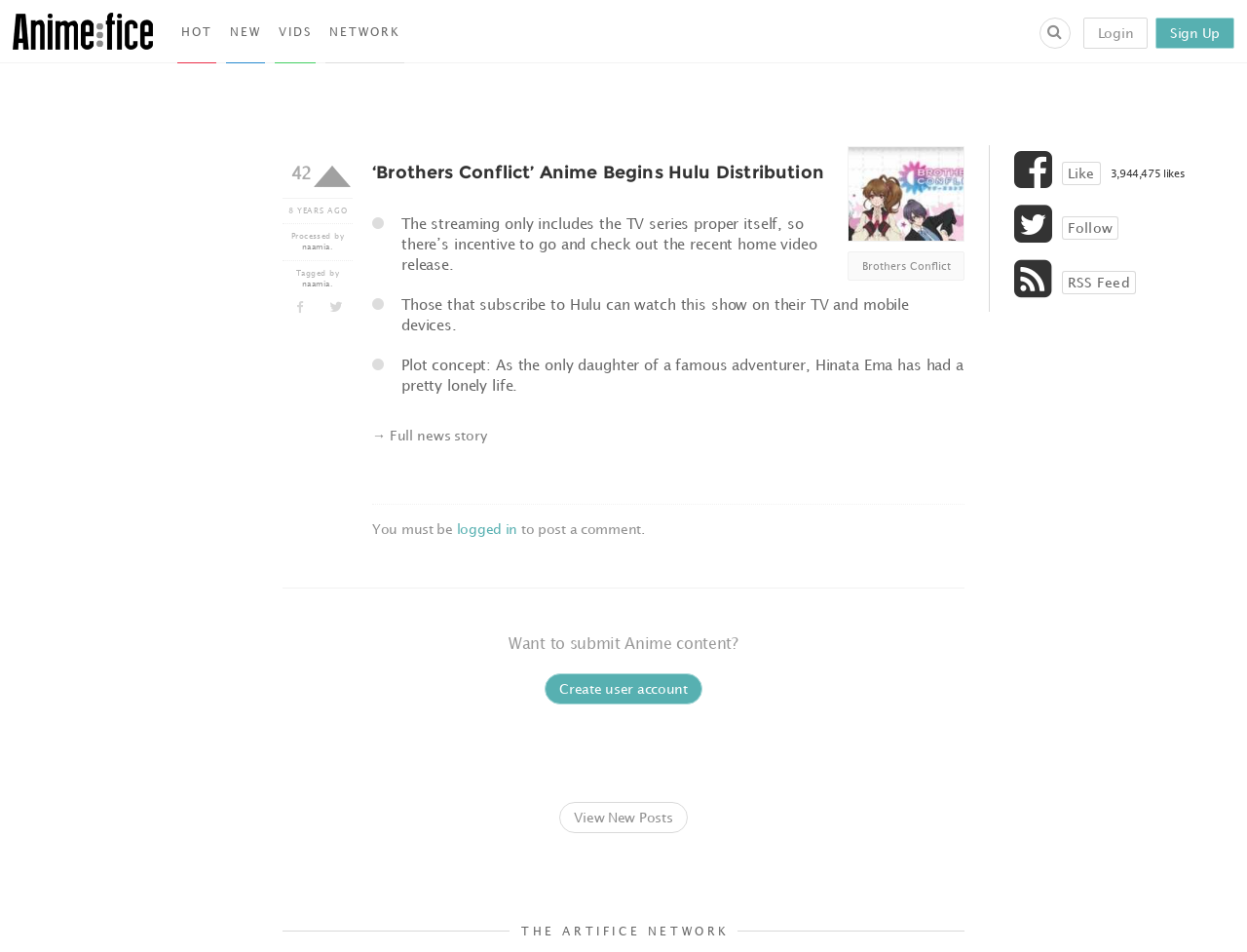Indicate the bounding box coordinates of the element that needs to be clicked to satisfy the following instruction: "Create a user account". The coordinates should be four float numbers between 0 and 1, i.e., [left, top, right, bottom].

[0.437, 0.708, 0.563, 0.74]